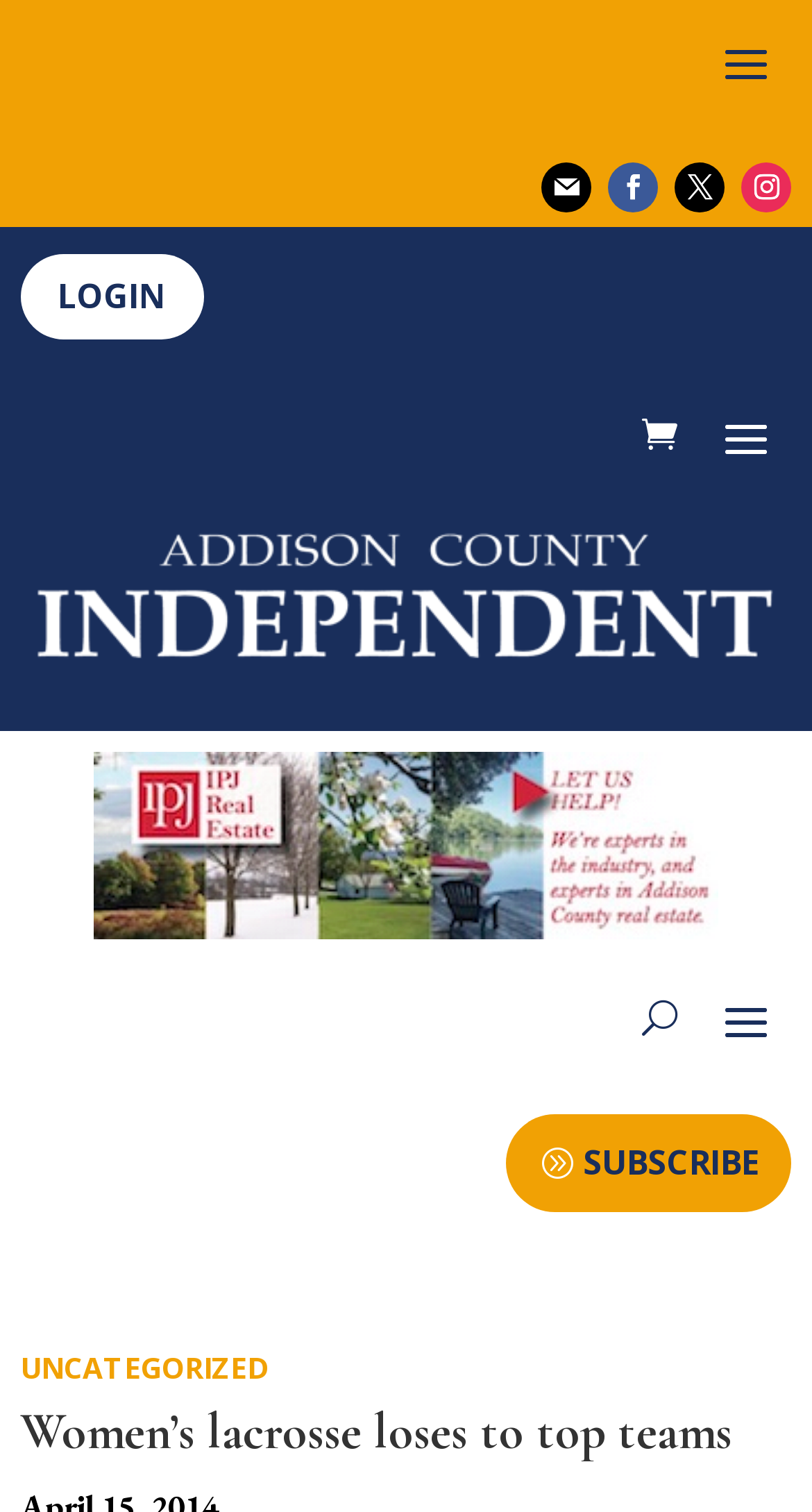How many social media links are available?
Your answer should be a single word or phrase derived from the screenshot.

4